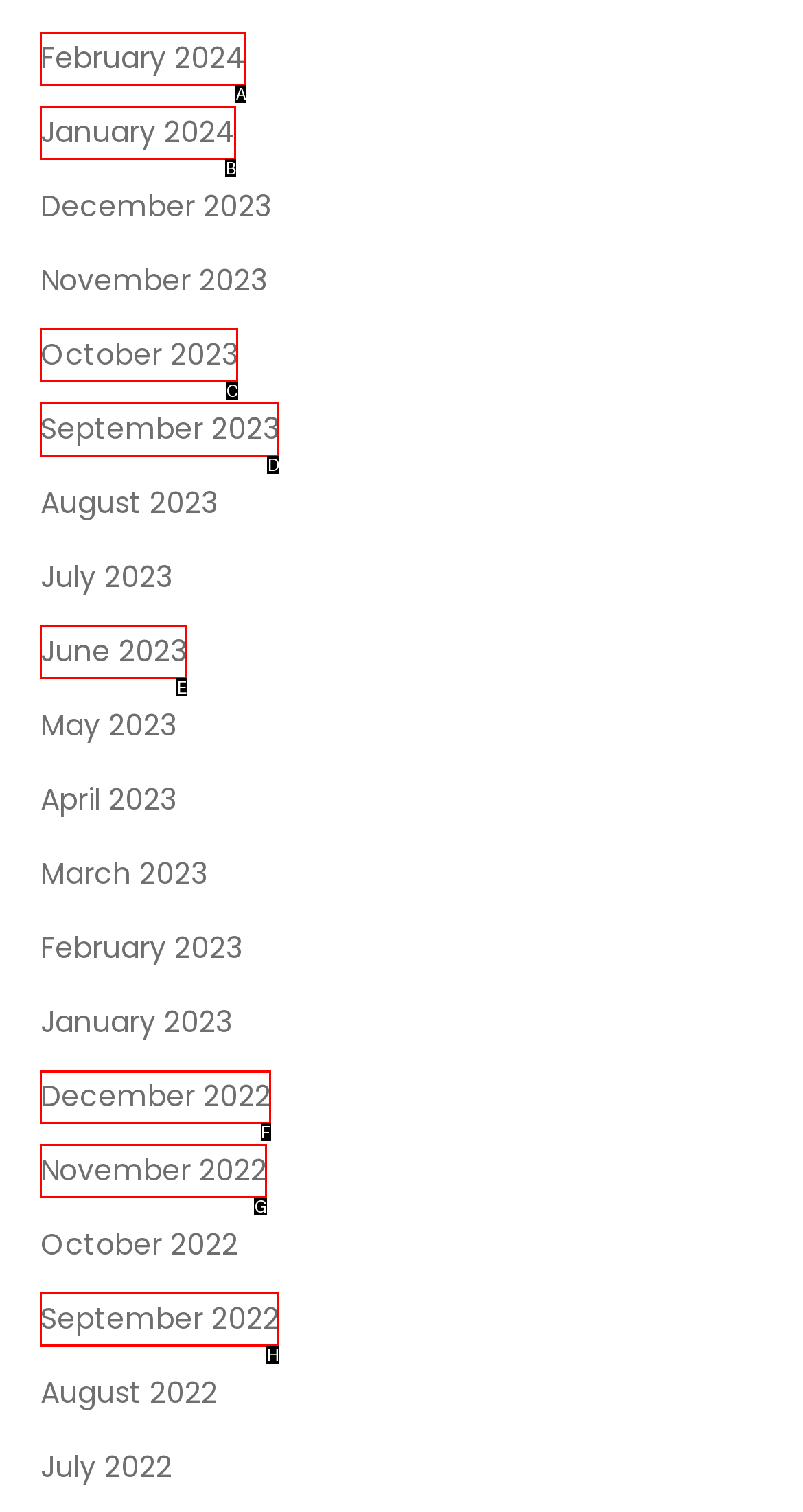From the given options, choose the one to complete the task: browse December 2022
Indicate the letter of the correct option.

F